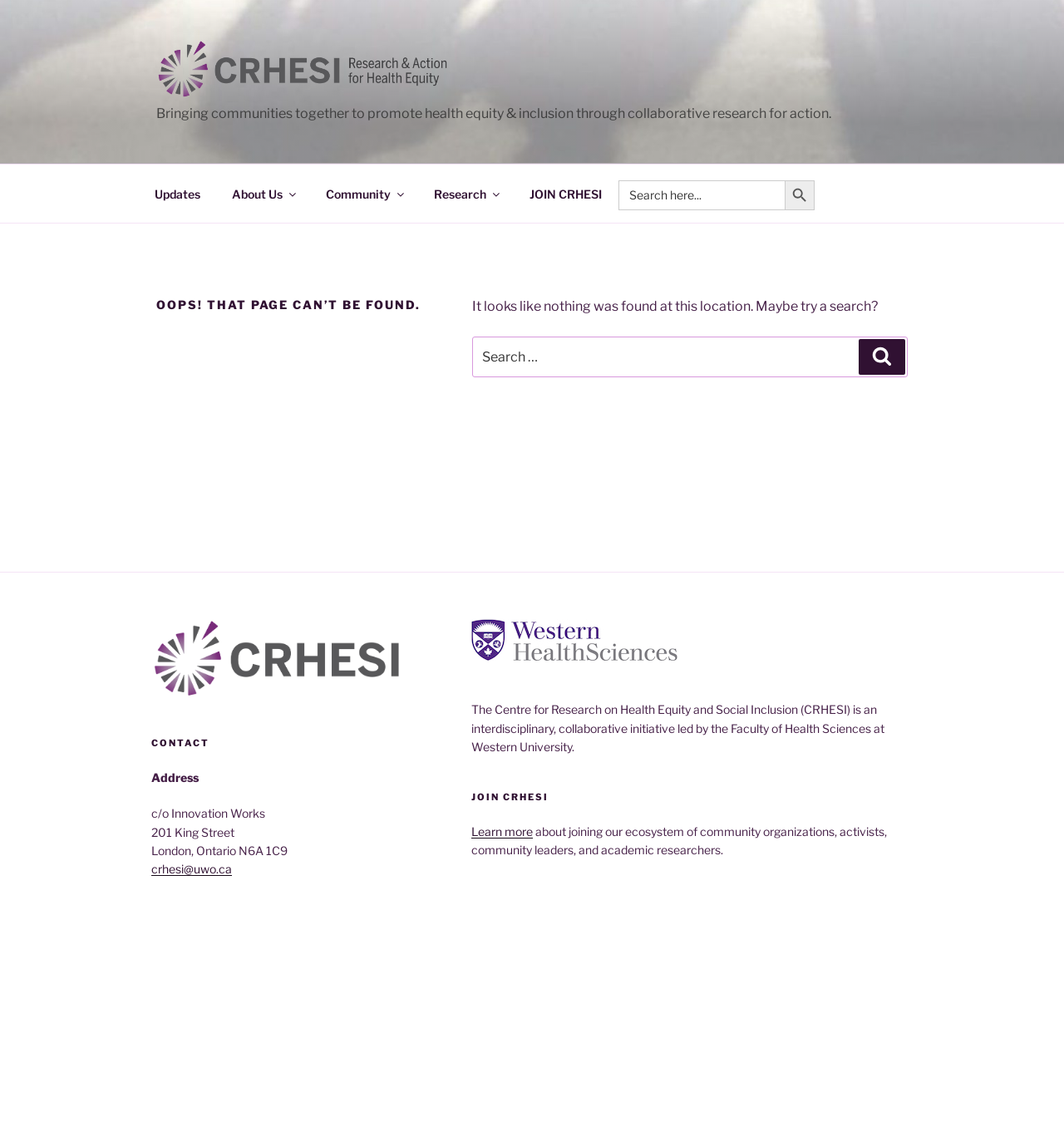Can you specify the bounding box coordinates for the region that should be clicked to fulfill this instruction: "Click the 'Updates' link".

[0.131, 0.152, 0.202, 0.188]